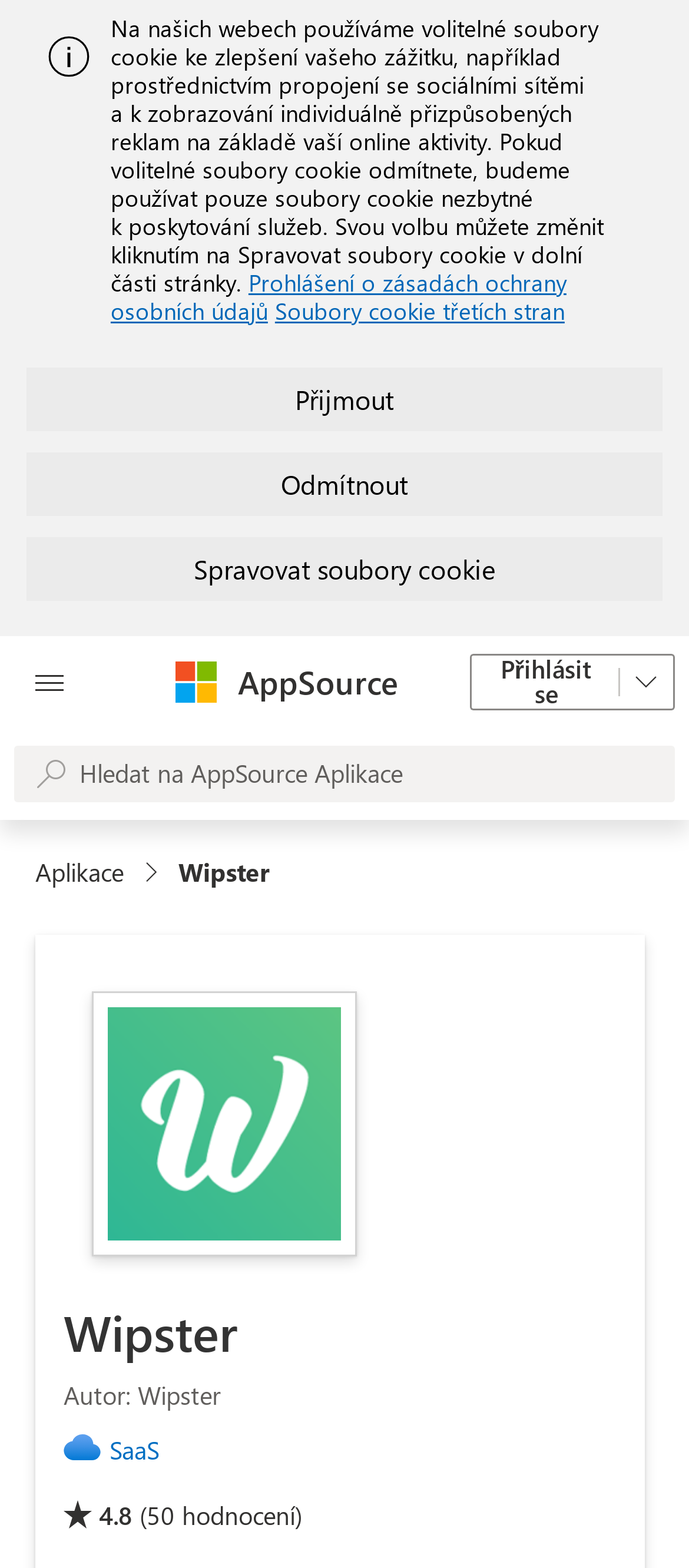Find the bounding box coordinates of the element you need to click on to perform this action: 'View Microsoft page'. The coordinates should be represented by four float values between 0 and 1, in the format [left, top, right, bottom].

[0.247, 0.419, 0.319, 0.451]